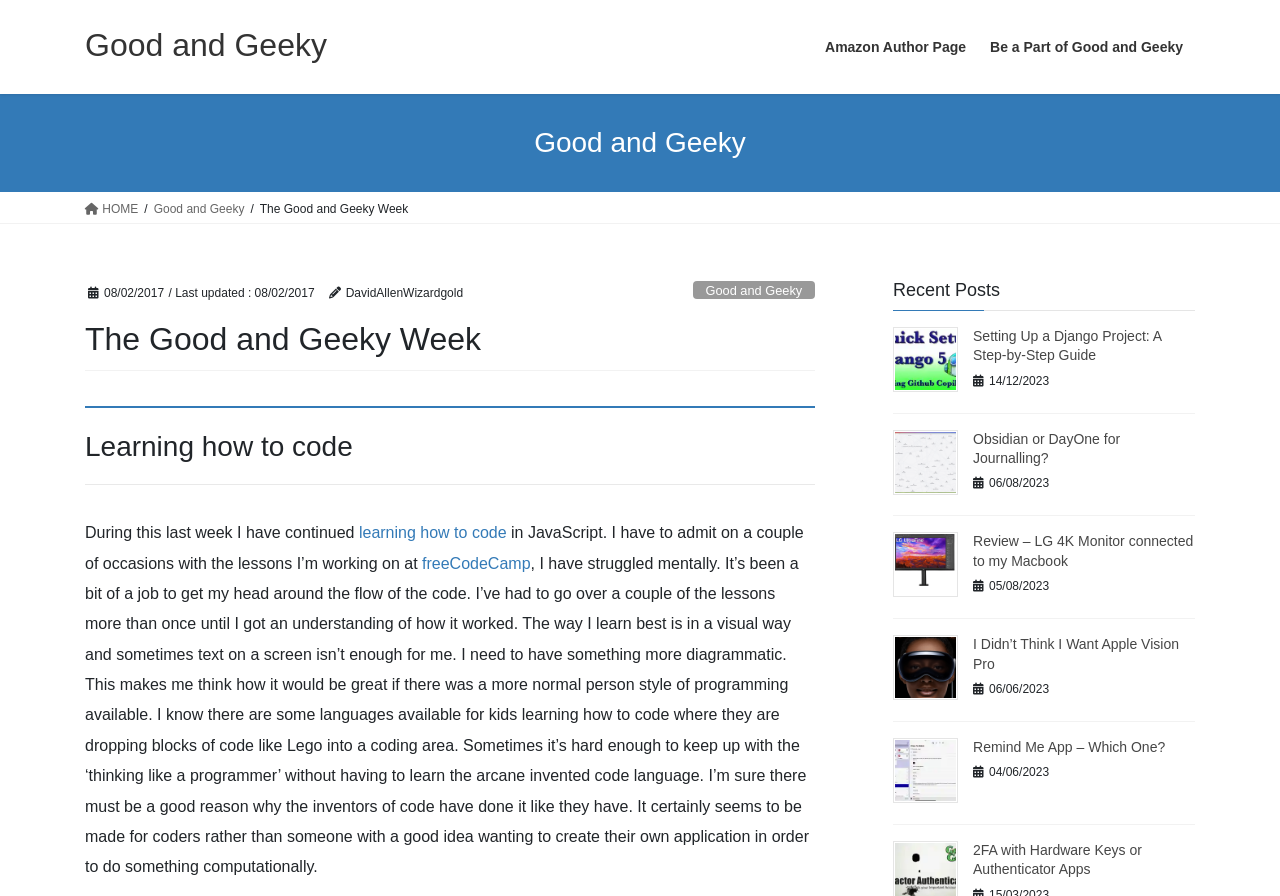Kindly provide the bounding box coordinates of the section you need to click on to fulfill the given instruction: "Read the 'Learning how to code' article".

[0.066, 0.453, 0.637, 0.541]